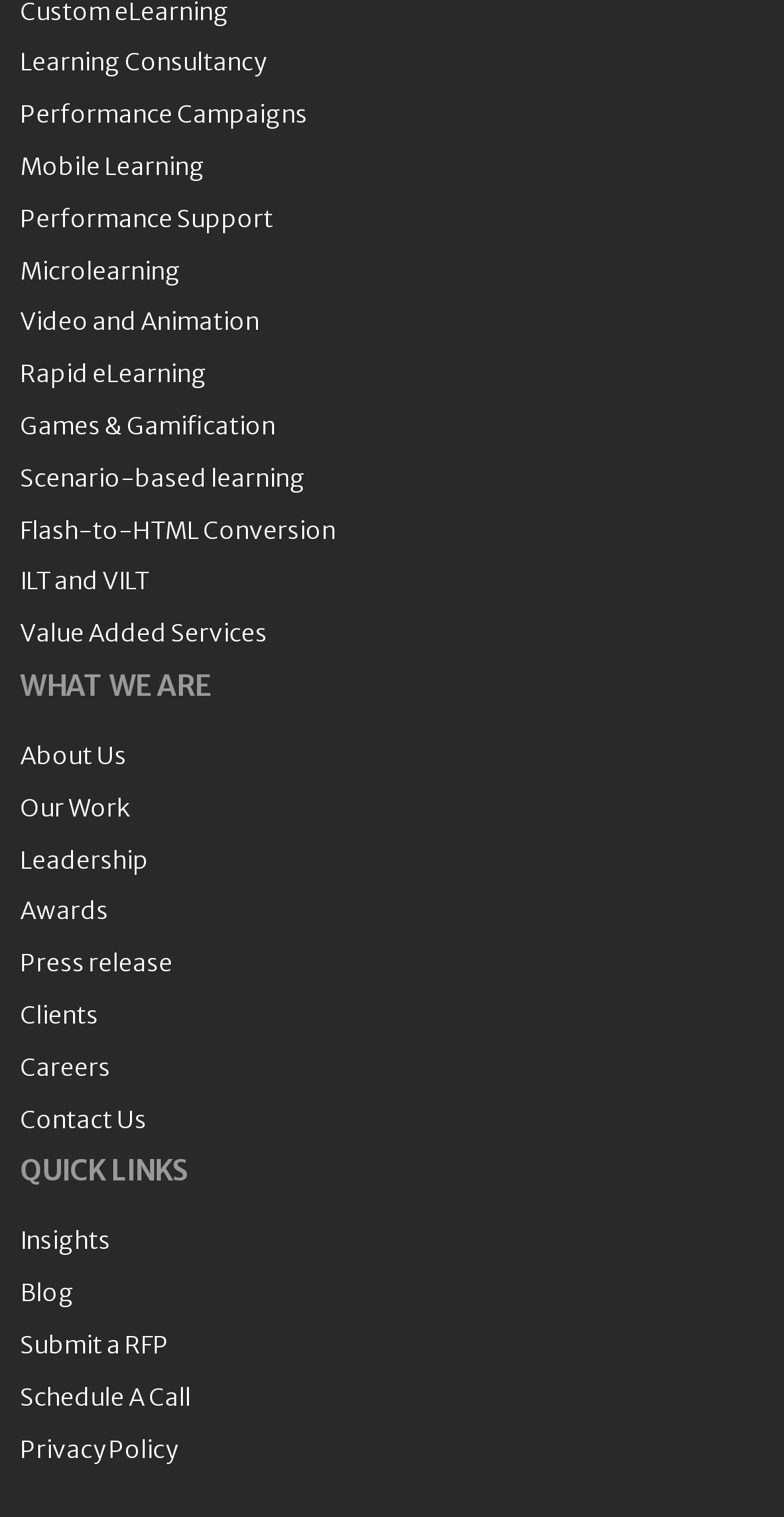What is the second section on the webpage?
Please look at the screenshot and answer in one word or a short phrase.

WHAT WE ARE